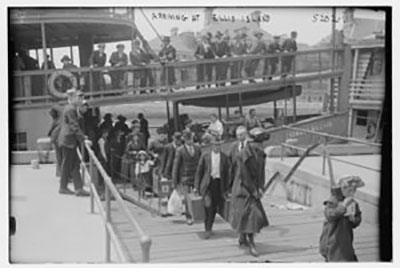What is the emotional tone of the individuals looking back at the ship?
Using the details from the image, give an elaborate explanation to answer the question.

The caption notes that a few individuals, including a child, appear to be looking back towards the ship, reflecting a mix of anticipation and apprehension as they step onto American soil, suggesting that they are experiencing a range of emotions as they begin their new life in the United States.